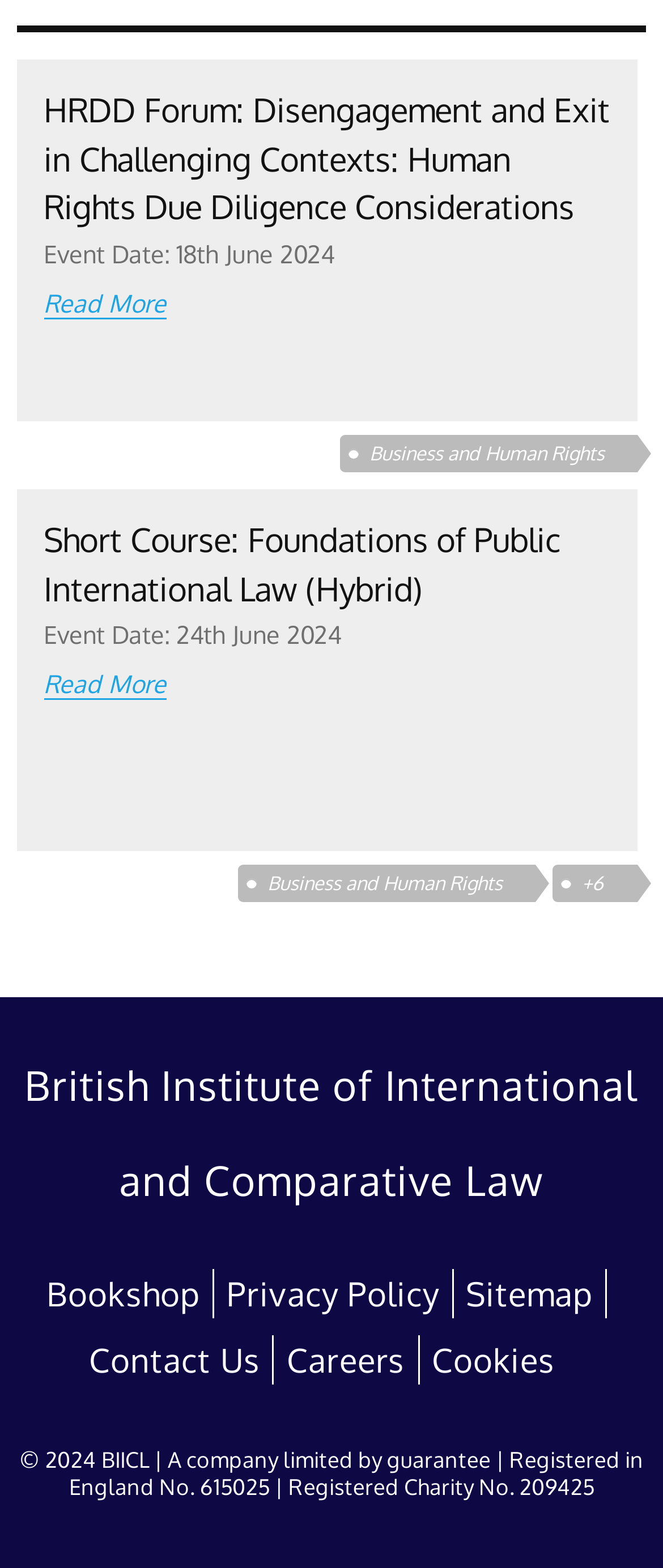What is the date of the HRDD Forum event?
Refer to the image and offer an in-depth and detailed answer to the question.

I looked for the event date associated with the 'HRDD Forum: Disengagement and Exit in Challenging Contexts: Human Rights Due Diligence Considerations' event and found it to be 'Event Date: 18th June 2024'.